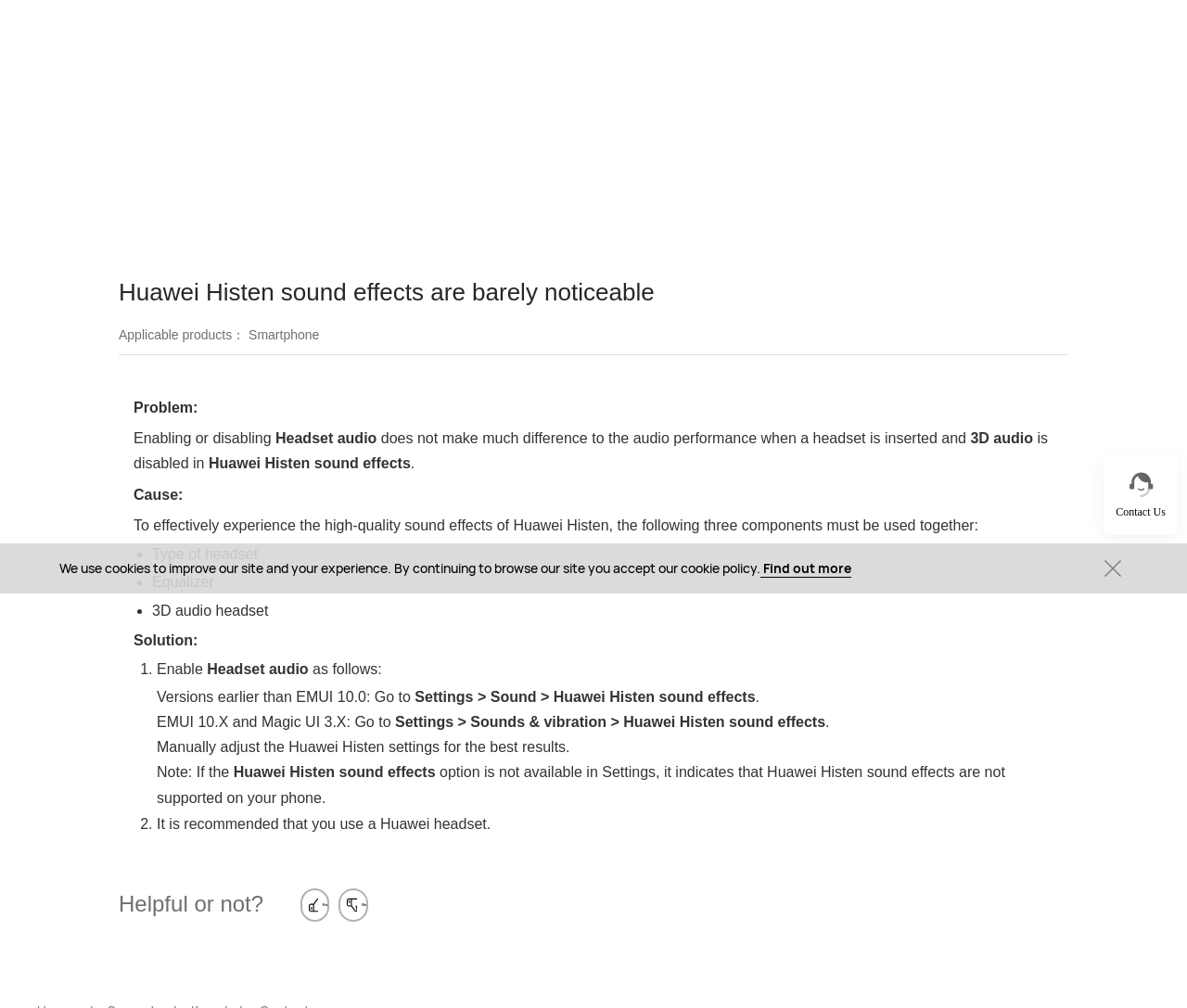Given the element description: "Router", predict the bounding box coordinates of the UI element it refers to, using four float numbers between 0 and 1, i.e., [left, top, right, bottom].

[0.031, 0.708, 0.066, 0.726]